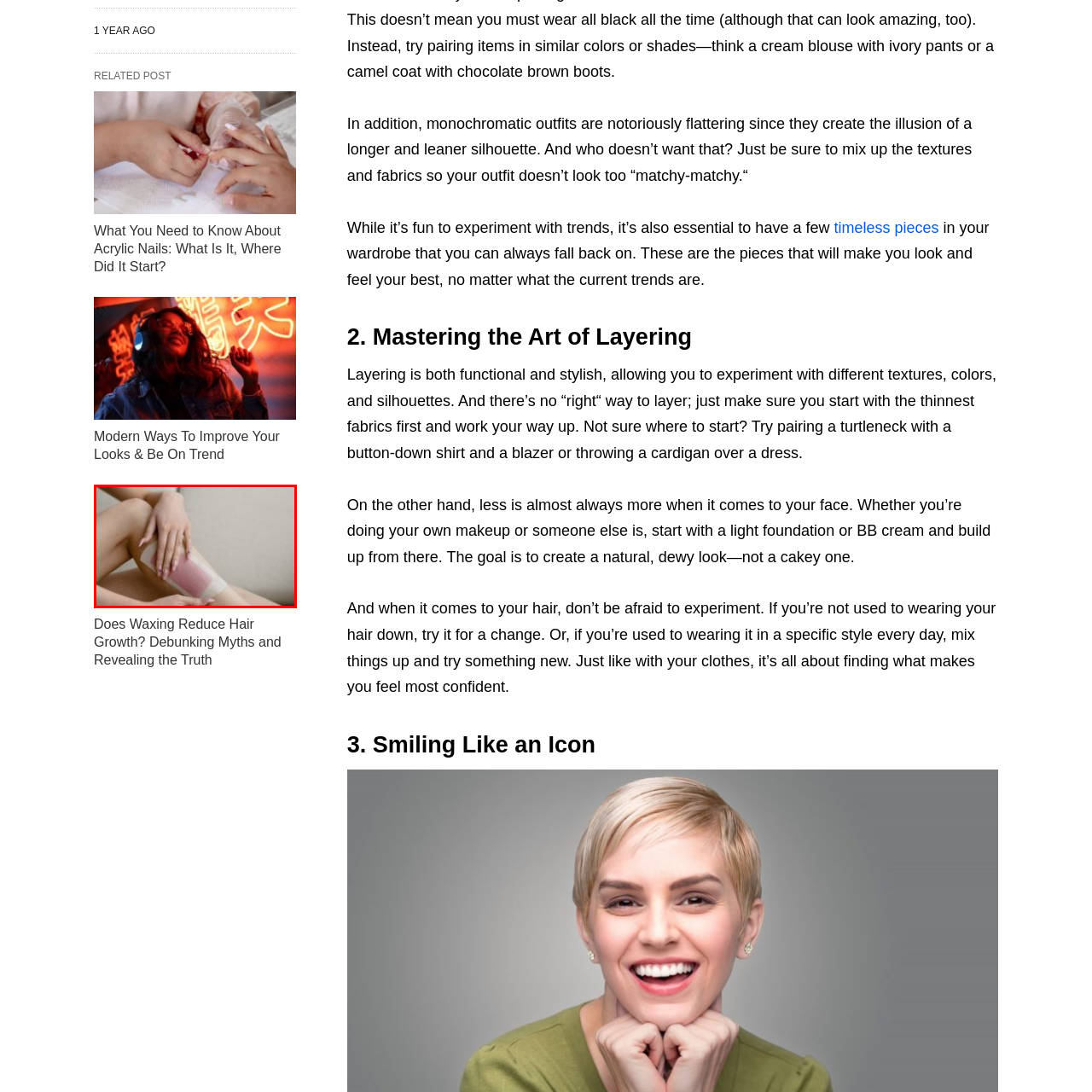What is notable about the woman's nails?
Study the image within the red bounding box and deliver a detailed answer.

The woman's nails are elegantly manicured, showcasing a stylish design that complements her grooming routine, indicating that she takes care of her overall appearance.